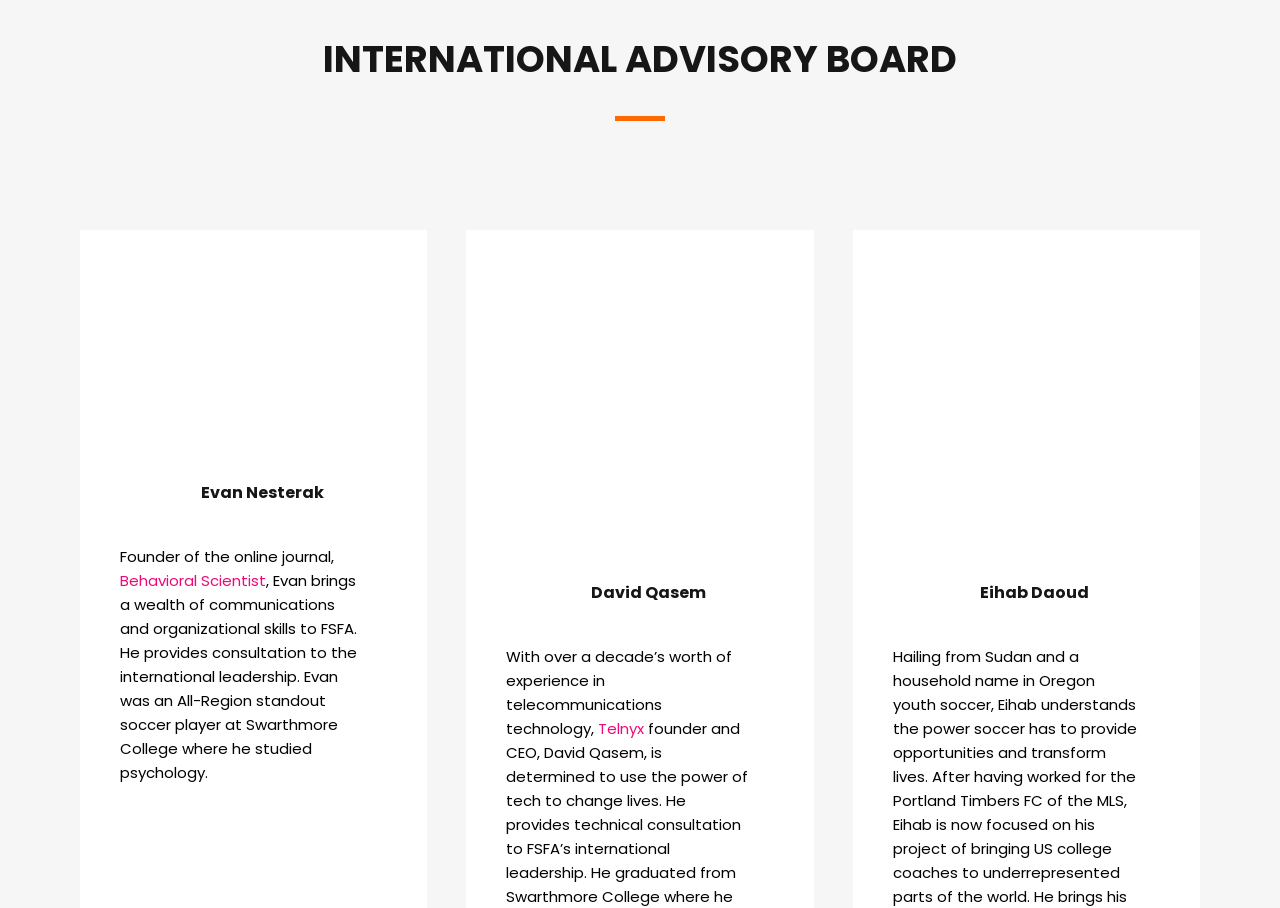Using the description: "Behavioral Scientist", determine the UI element's bounding box coordinates. Ensure the coordinates are in the format of four float numbers between 0 and 1, i.e., [left, top, right, bottom].

[0.094, 0.628, 0.208, 0.651]